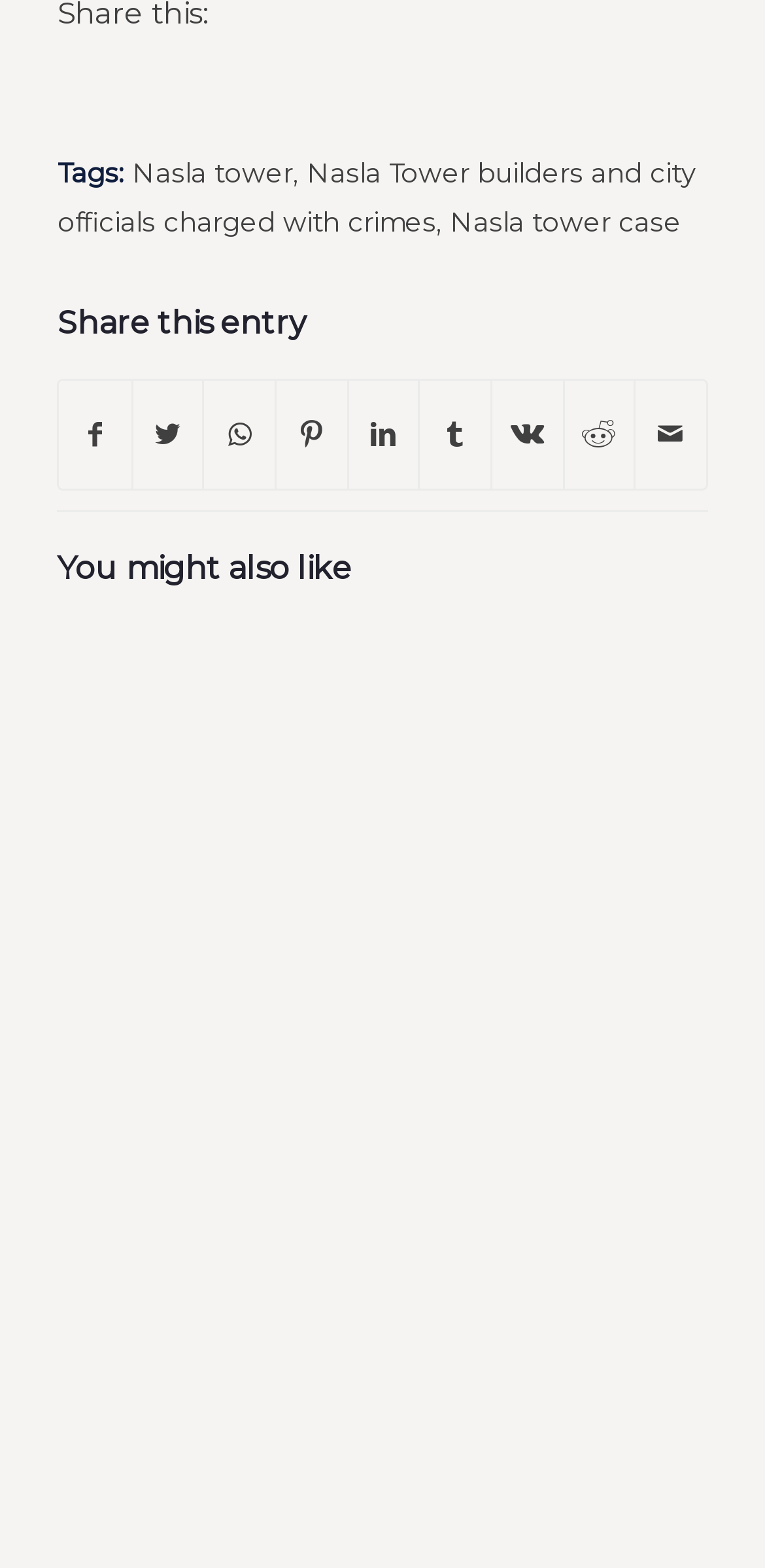Extract the bounding box coordinates for the UI element described by the text: "Share on WhatsApp". The coordinates should be in the form of [left, top, right, bottom] with values between 0 and 1.

[0.268, 0.243, 0.359, 0.312]